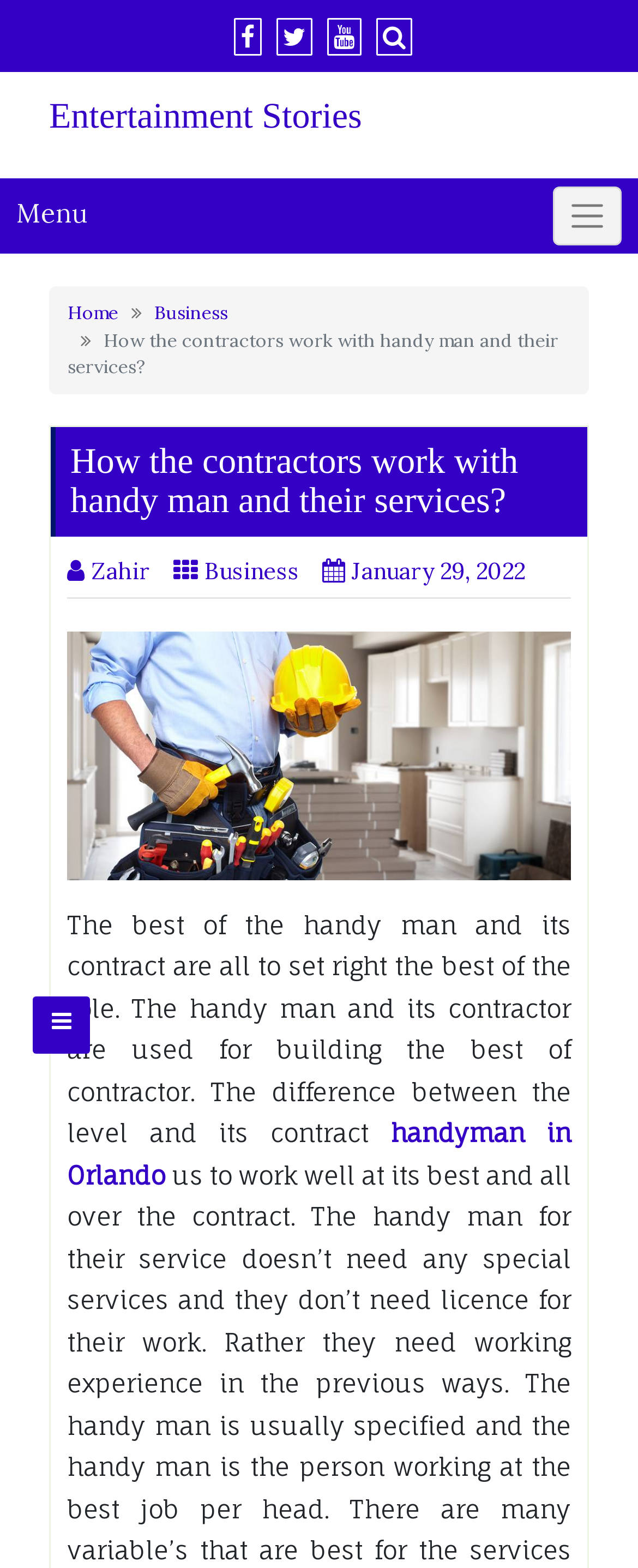Show me the bounding box coordinates of the clickable region to achieve the task as per the instruction: "Read about baby talking while breastfeeding 2021".

None